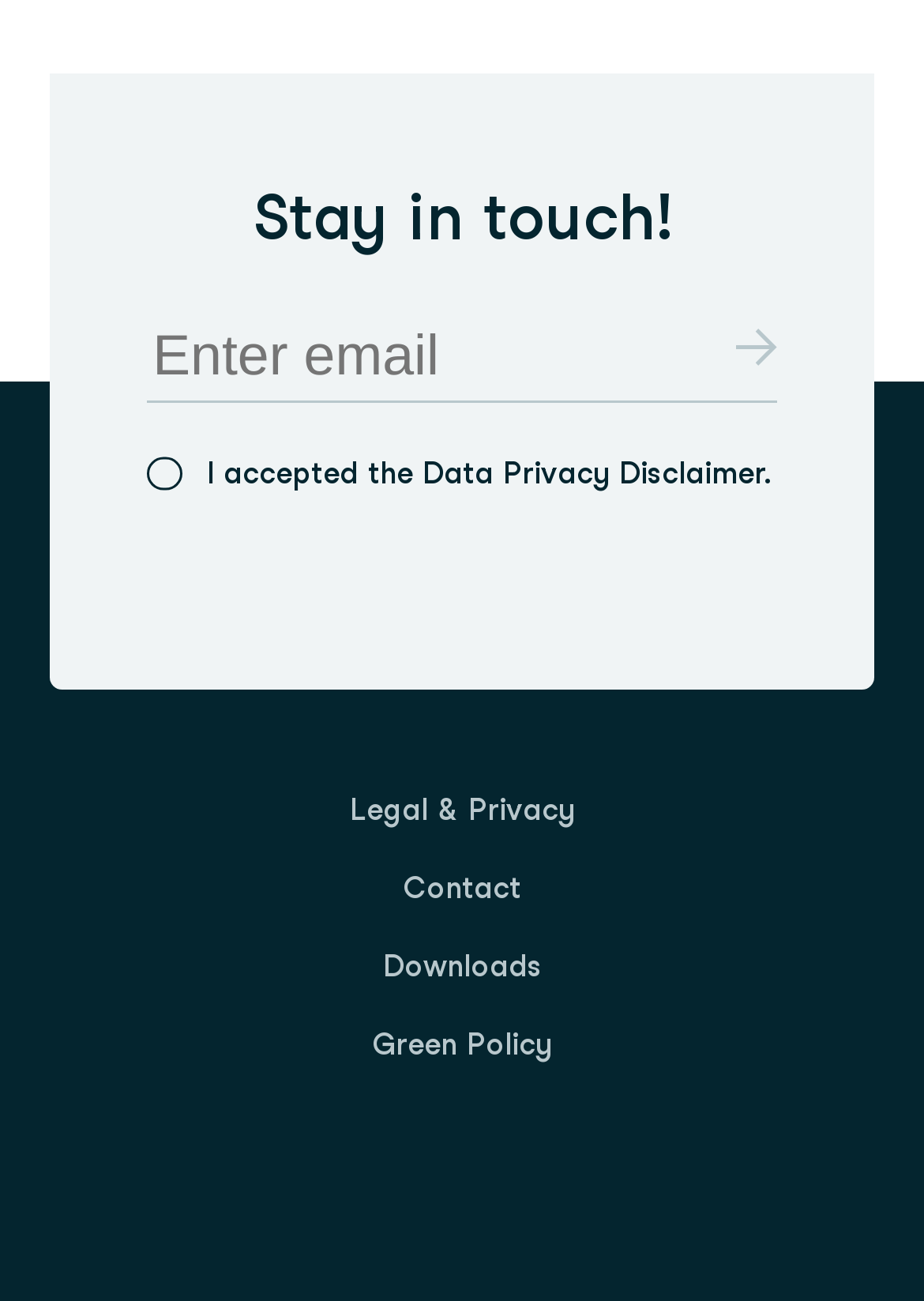Based on the image, provide a detailed response to the question:
Where is the 'Subscribe' button located?

The 'Subscribe' button is located below the email textbox in the newsletter section, with a bounding box coordinate of [0.796, 0.243, 0.84, 0.293].